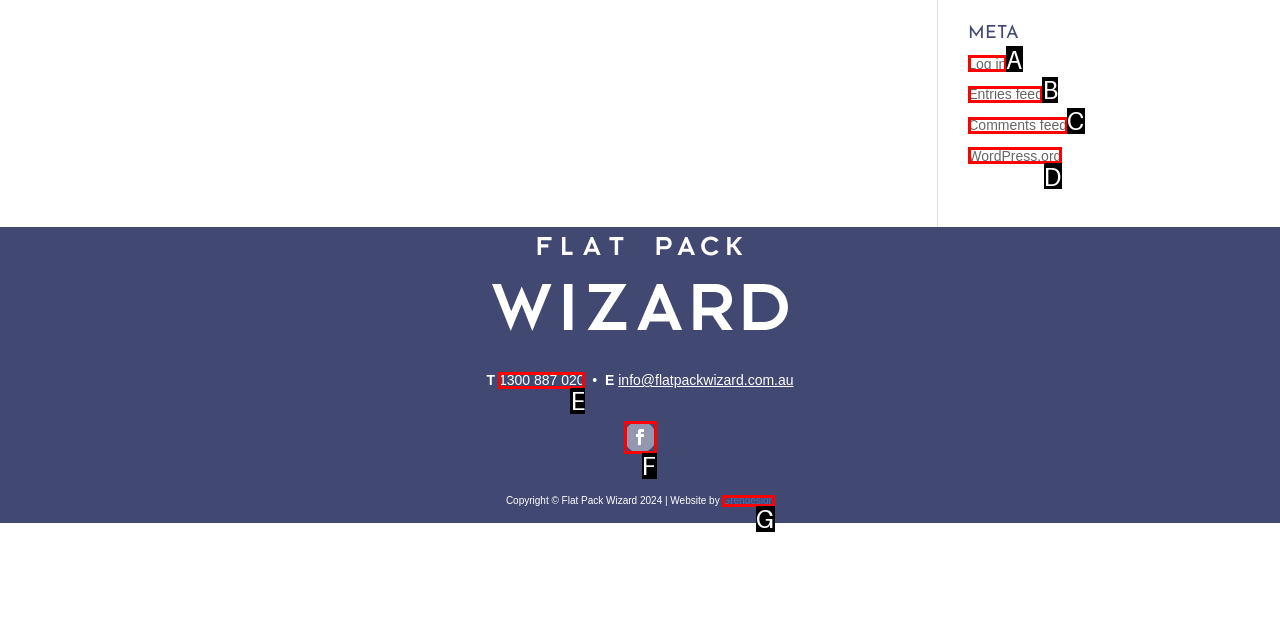Choose the UI element that best aligns with the description: 1300 887 020
Respond with the letter of the chosen option directly.

E